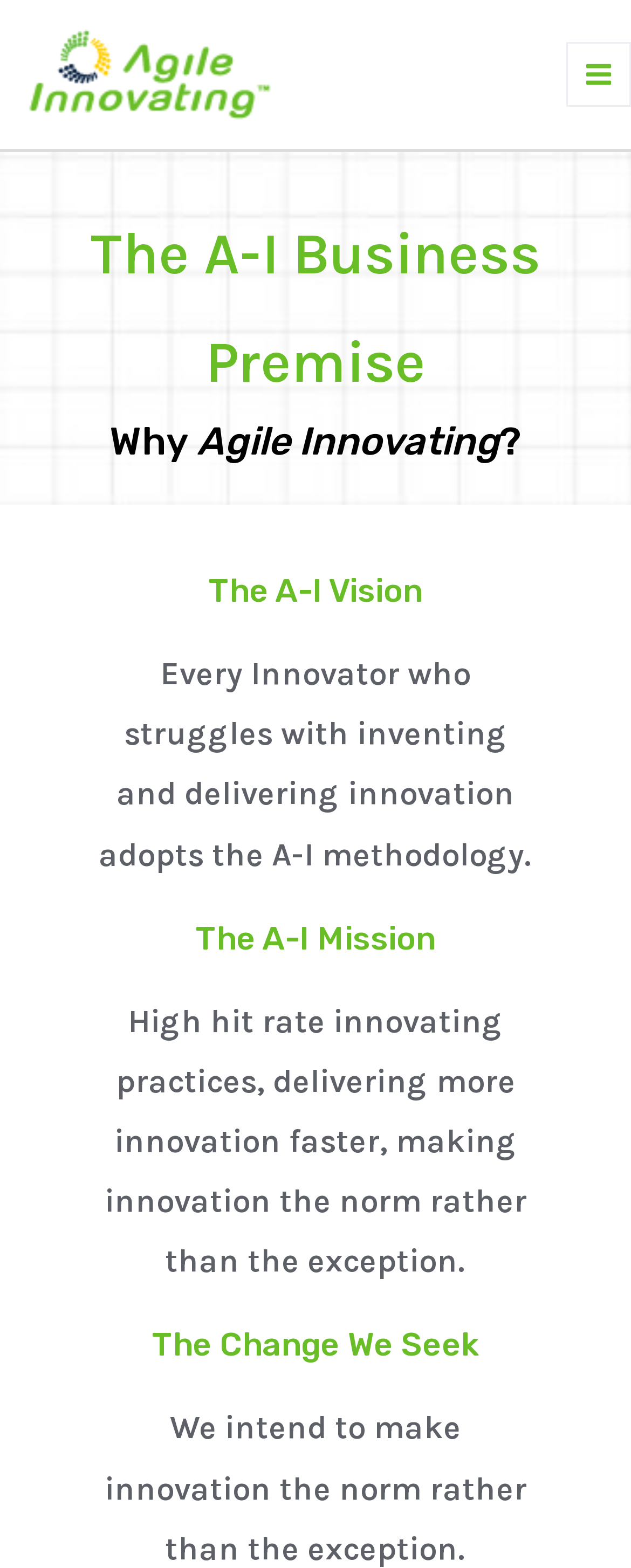Give a short answer to this question using one word or a phrase:
What is the name of the company?

Agile Innovating